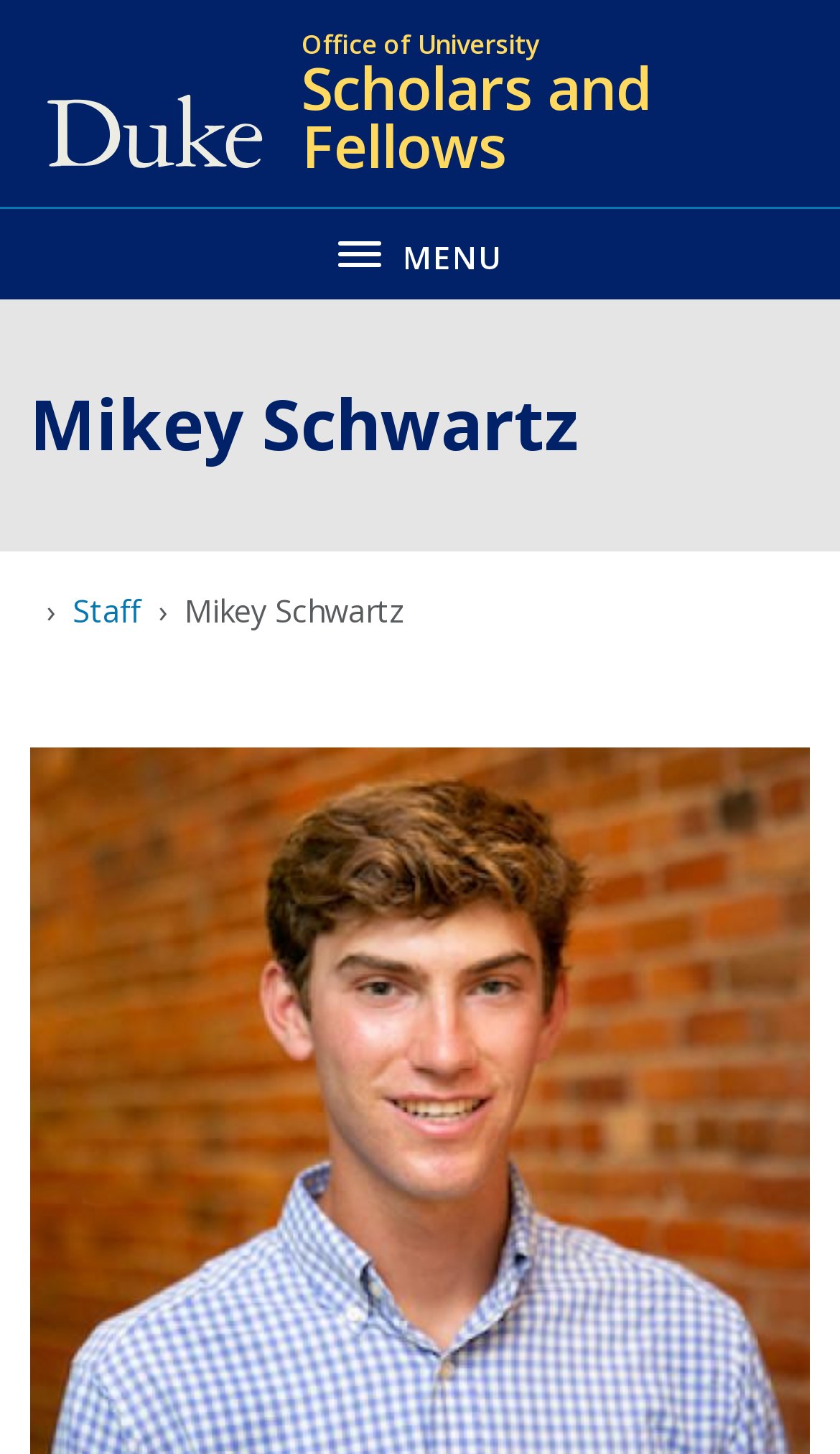What is the type of navigation?
Could you give a comprehensive explanation in response to this question?

The answer can be found by looking at the navigation element 'breadcrumb' which is a child element of the root element.